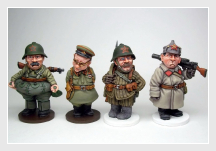Elaborate on the elements present in the image.

This image showcases a collection of four intricately designed resin figures, each portraying a unique character. From left to right, the figures represent different military personnel, likely inspired by historical themes. The first figure, with a larger build, is dressed in a green military uniform, suggesting a robust soldier. The second figure features a more formal military attire, complete with glasses, hinting at a rank or officer status. The third figure wears a striped uniform, characteristic of a specific regiment, adding depth to the character. Finally, the fourth figure is dressed in a grey trench coat, holding a rifle, representing a soldier ready for action. These detailed miniatures are part of the project catalog highlighted under "50 mm - Grotesque figures," emphasizing a focus on unique and artistic interpretations of military figures.